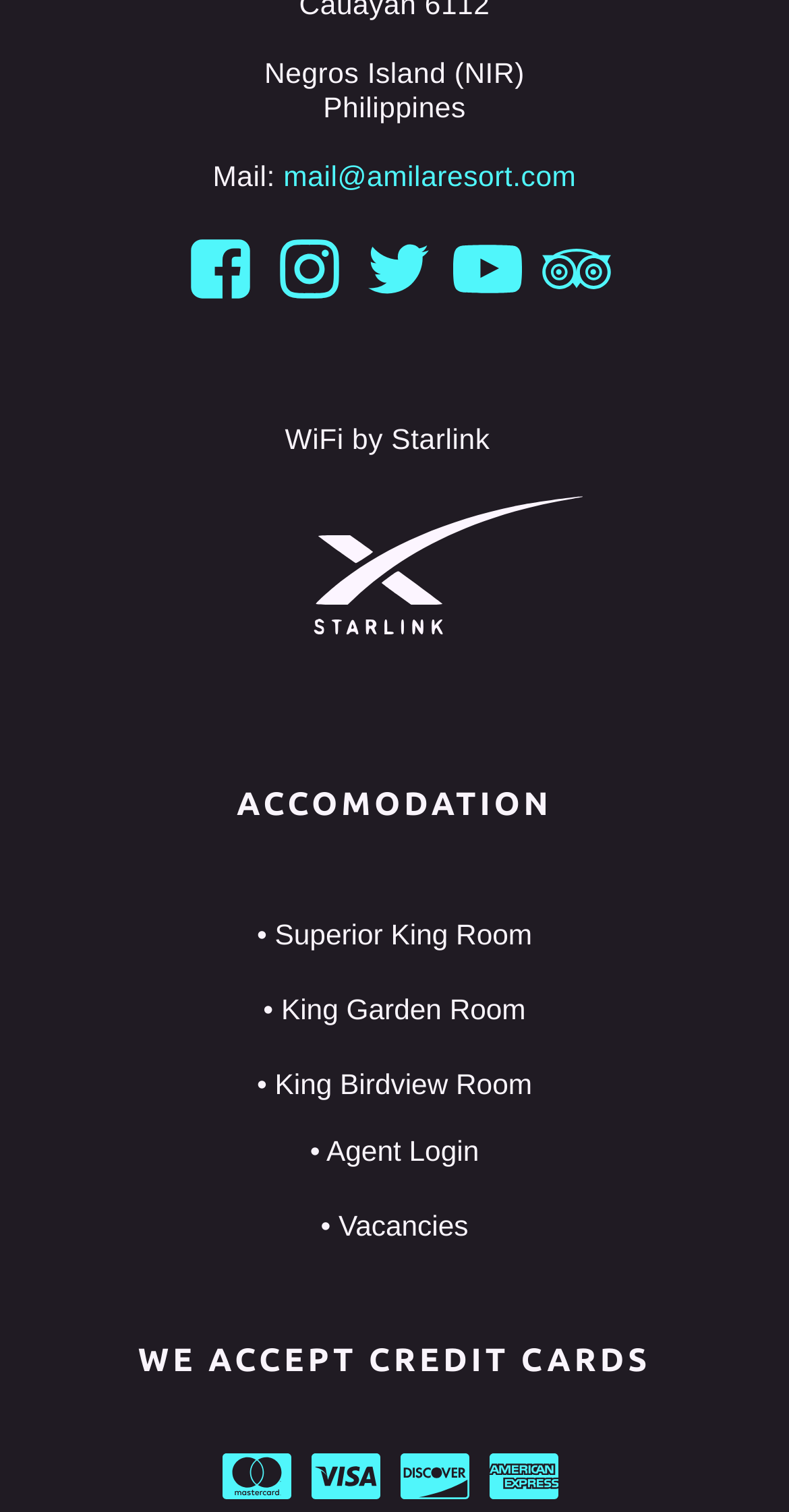Please determine the bounding box of the UI element that matches this description: mail@amilaresort.com. The coordinates should be given as (top-left x, top-left y, bottom-right x, bottom-right y), with all values between 0 and 1.

[0.359, 0.105, 0.73, 0.126]